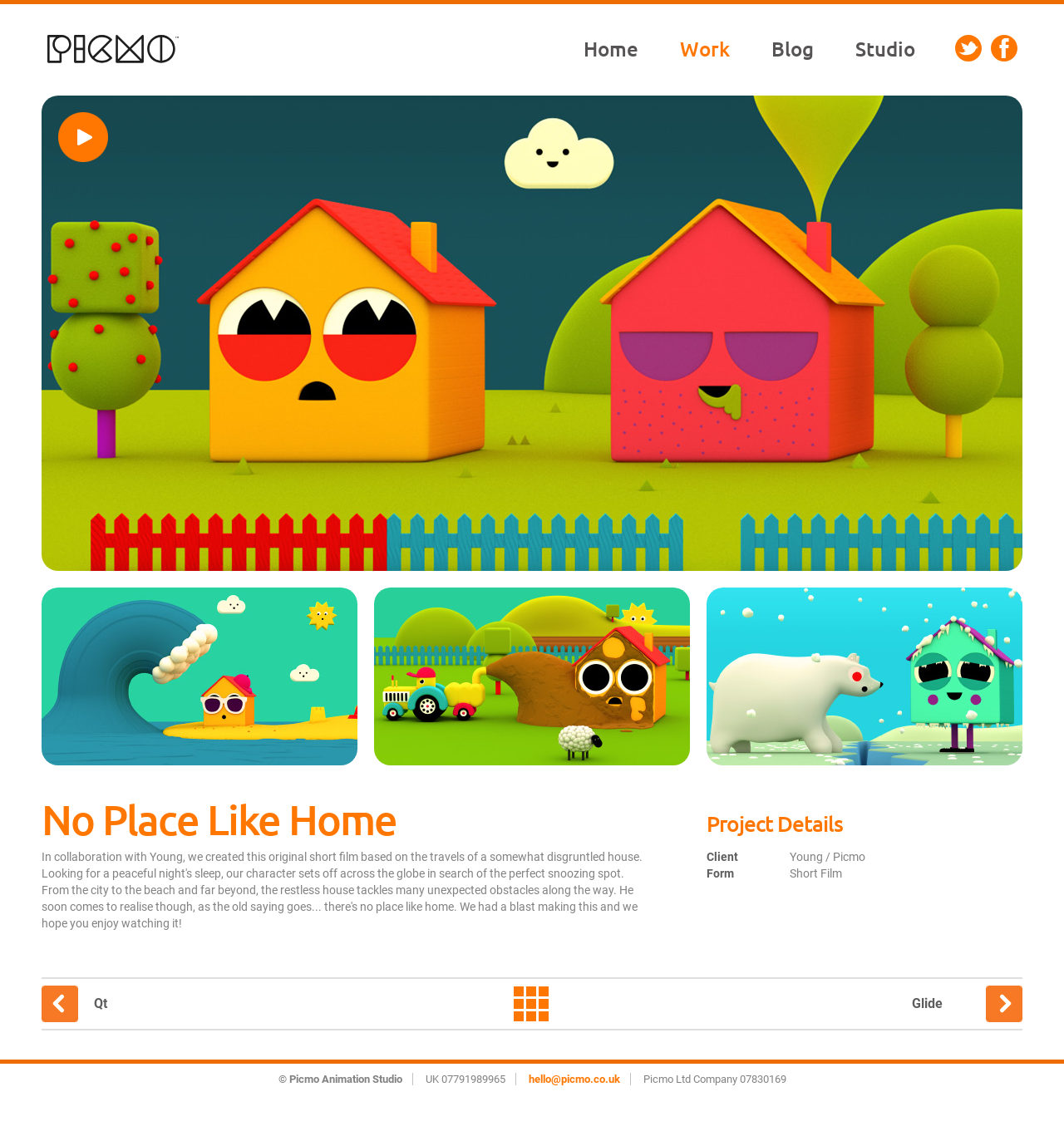Please locate the bounding box coordinates of the element that needs to be clicked to achieve the following instruction: "Contact via email". The coordinates should be four float numbers between 0 and 1, i.e., [left, top, right, bottom].

[0.496, 0.944, 0.582, 0.955]